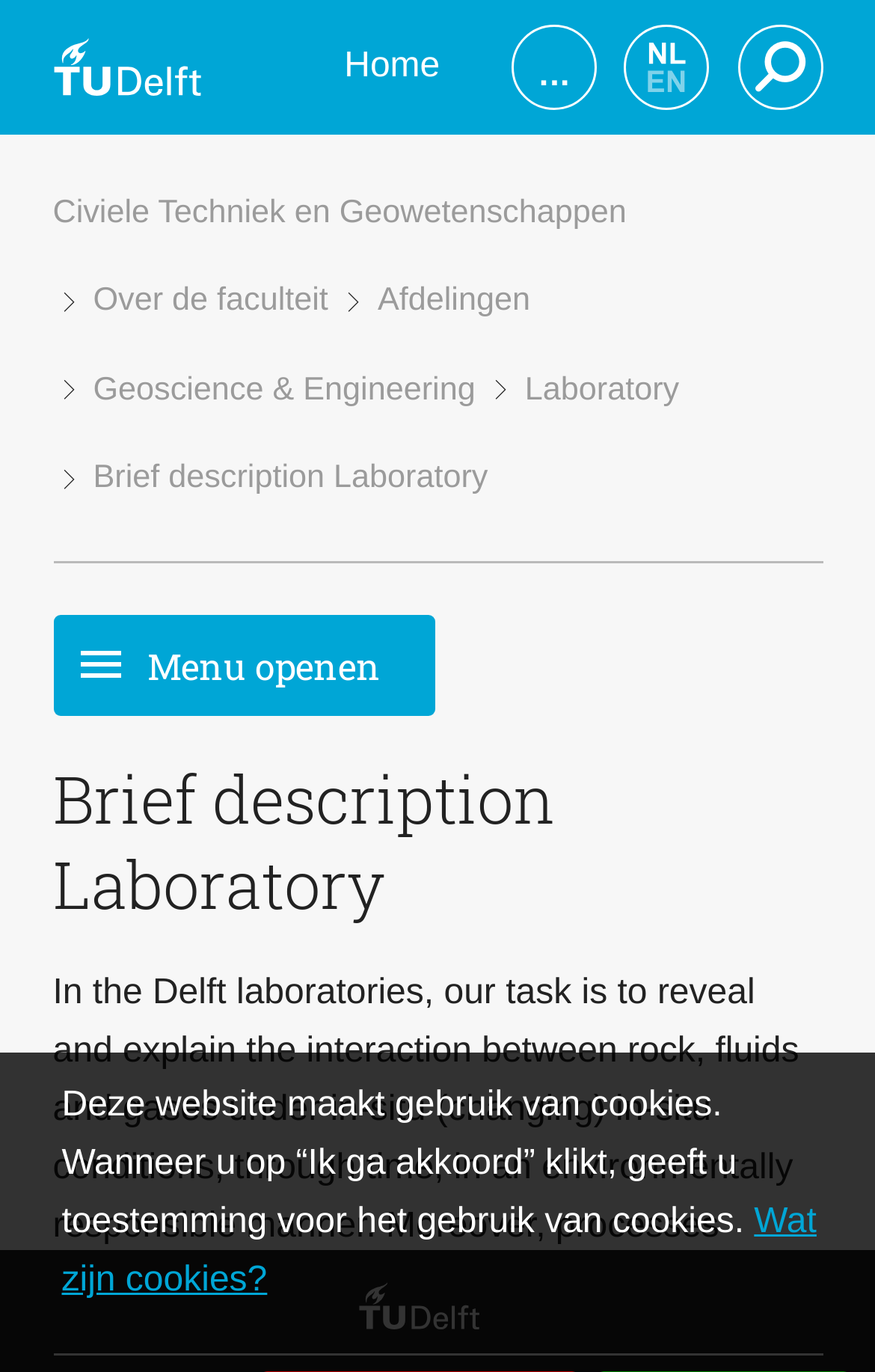What is the name of the university?
Based on the visual, give a brief answer using one word or a short phrase.

TU Delft